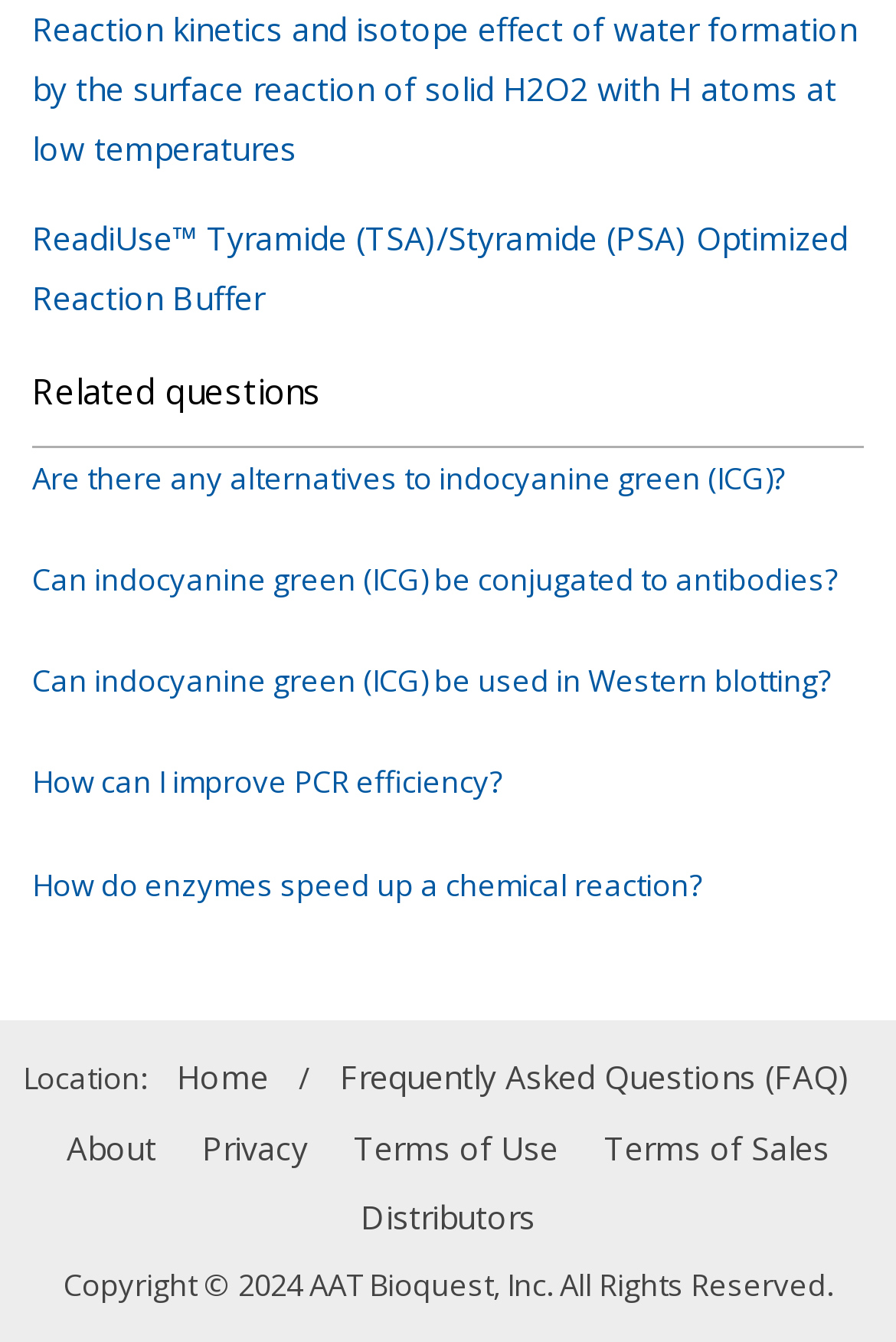Identify the bounding box coordinates of the section that should be clicked to achieve the task described: "Check frequently asked questions".

[0.379, 0.778, 0.949, 0.828]